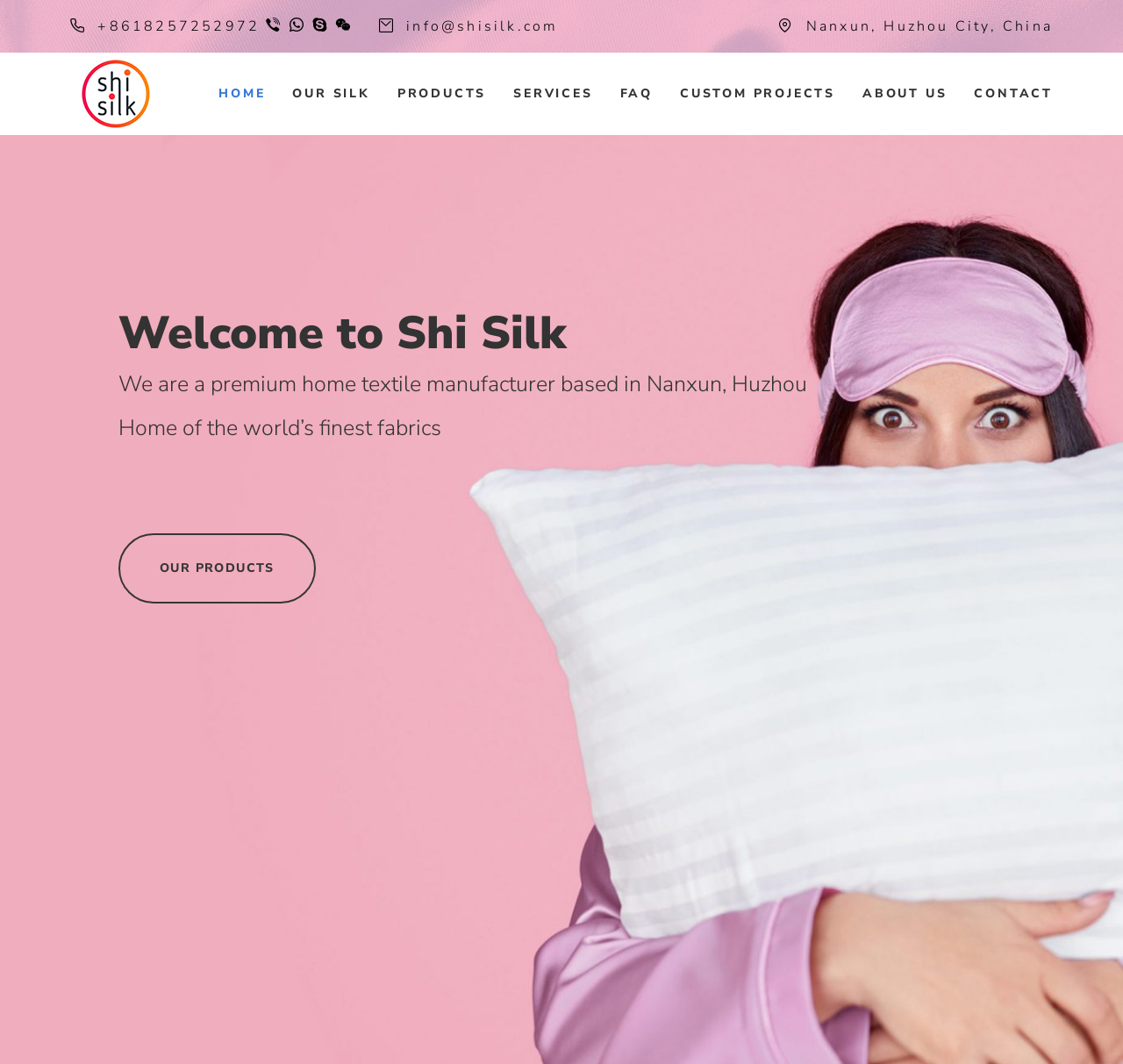Can you locate the main headline on this webpage and provide its text content?

Welcome to Shi Silk